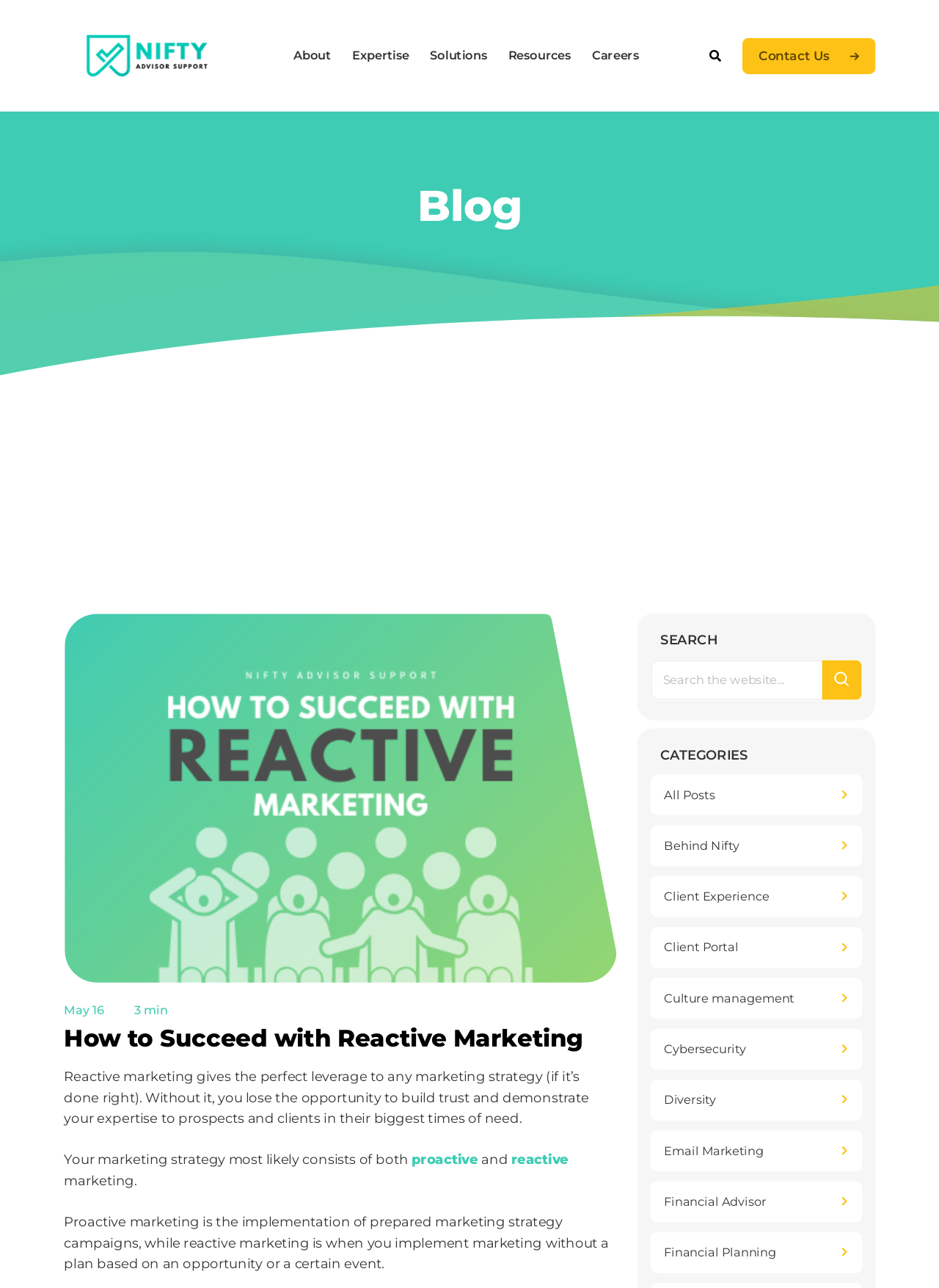Find the bounding box coordinates of the clickable element required to execute the following instruction: "Read the blog post 'How to Succeed with Reactive Marketing'". Provide the coordinates as four float numbers between 0 and 1, i.e., [left, top, right, bottom].

[0.068, 0.795, 0.657, 0.828]